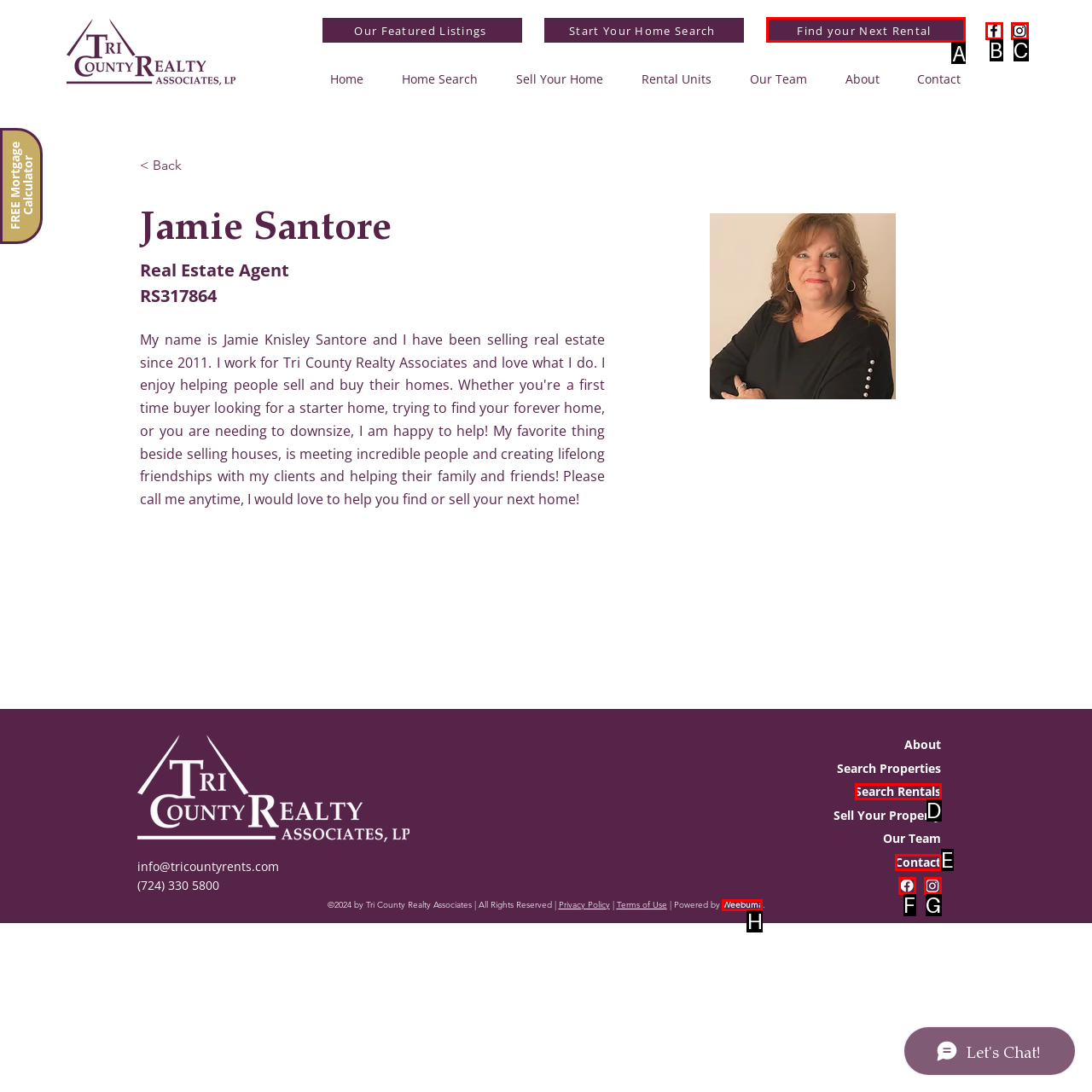Which letter corresponds to the correct option to complete the task: Find your next rental property?
Answer with the letter of the chosen UI element.

A